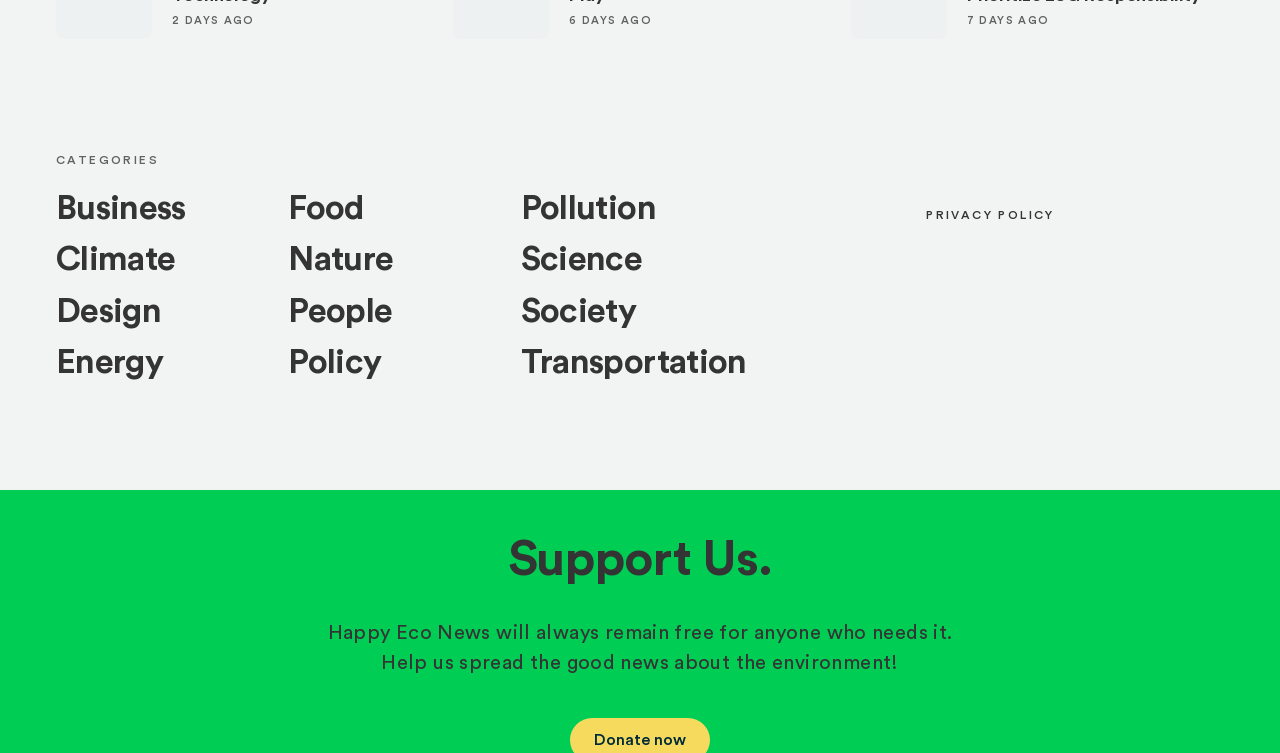Specify the bounding box coordinates of the region I need to click to perform the following instruction: "Click on Business category". The coordinates must be four float numbers in the range of 0 to 1, i.e., [left, top, right, bottom].

[0.044, 0.254, 0.145, 0.299]